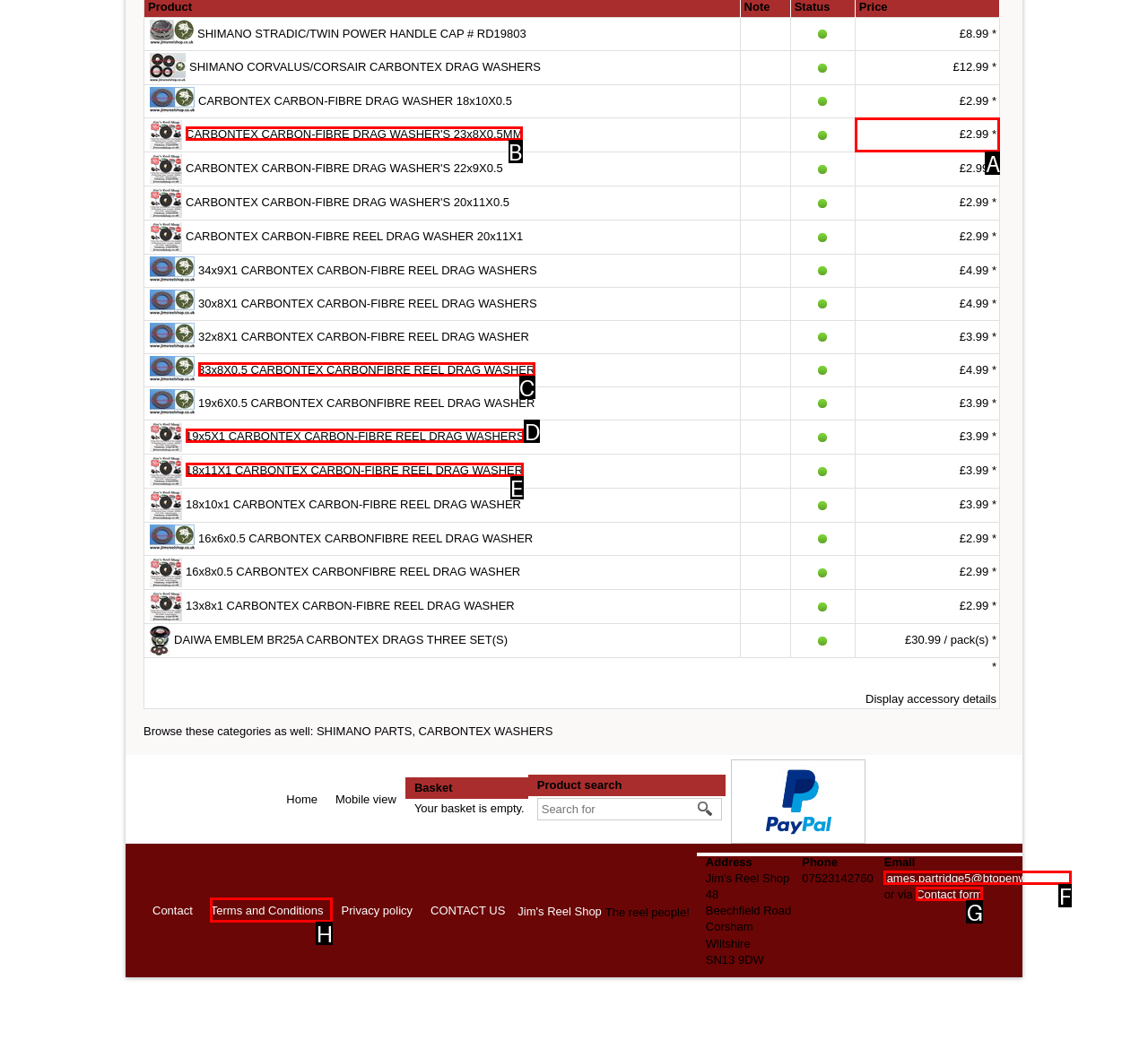Identify the letter of the UI element needed to carry out the task: Subscribe to research news
Reply with the letter of the chosen option.

None